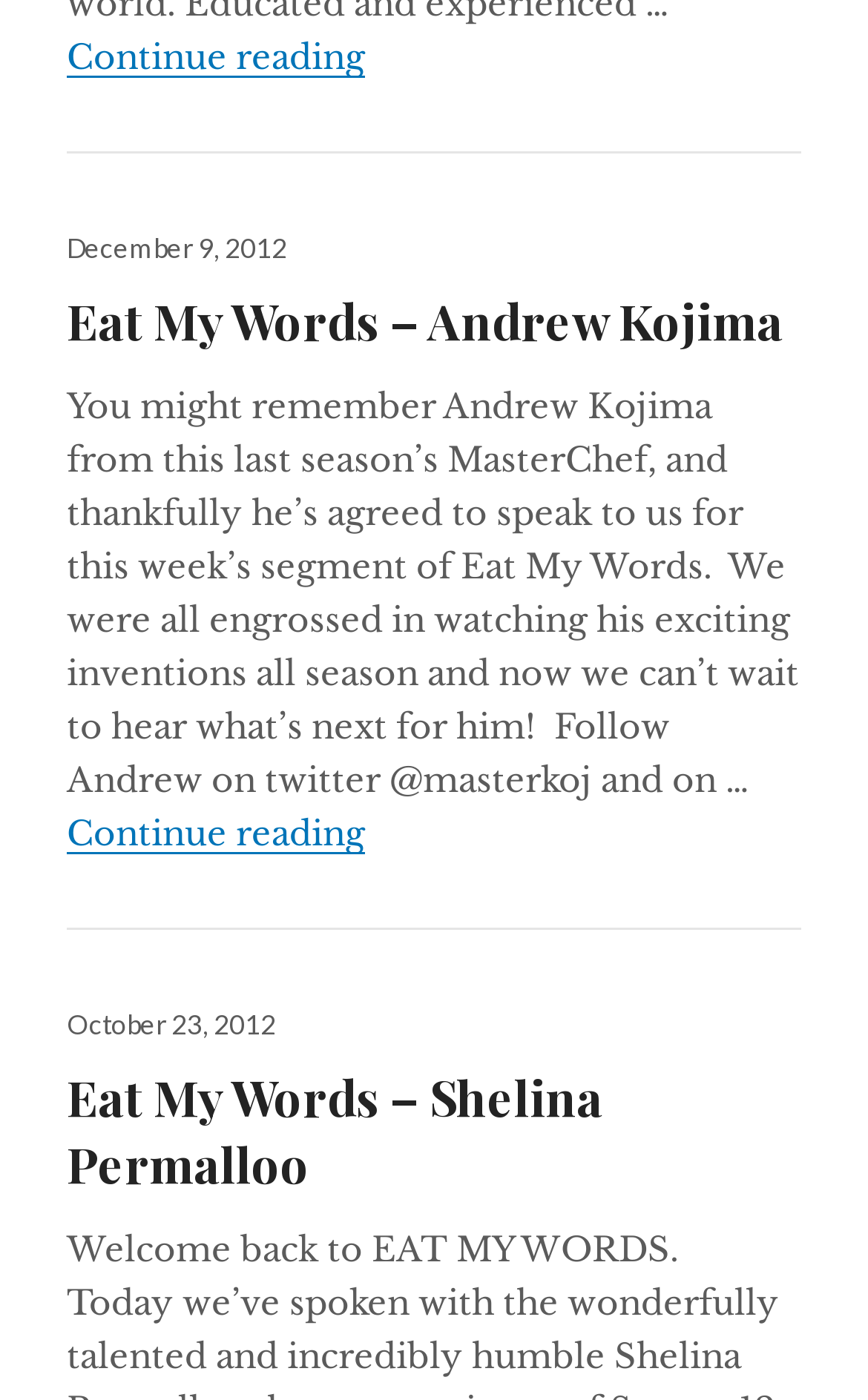What is the title of the third article?
Respond to the question with a well-detailed and thorough answer.

I read the heading of the third article and found that its title is 'Eat My Words – Shelina Permalloo'.